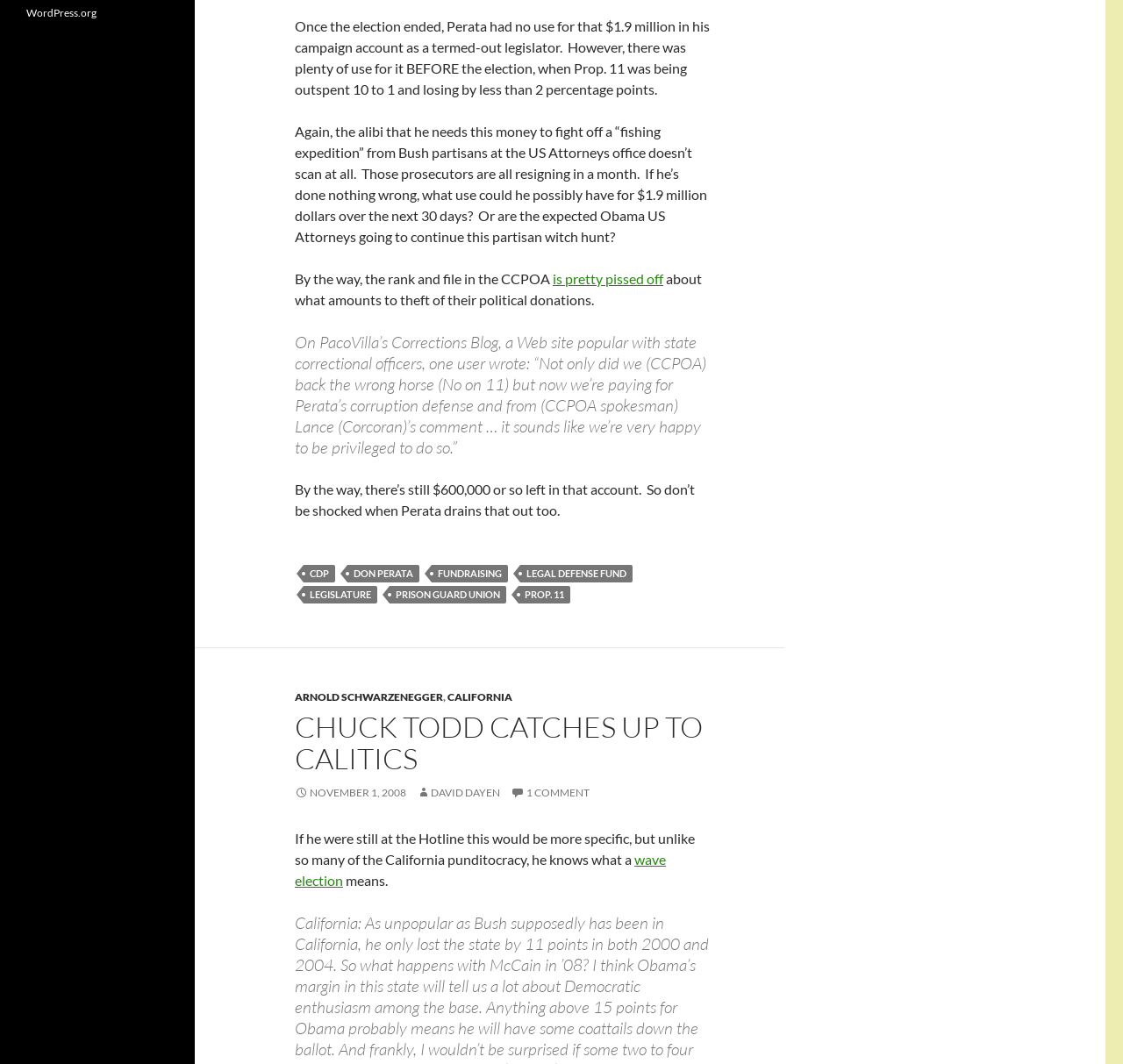What is the name of the proposition mentioned in the article?
Based on the image, answer the question with a single word or brief phrase.

Prop. 11